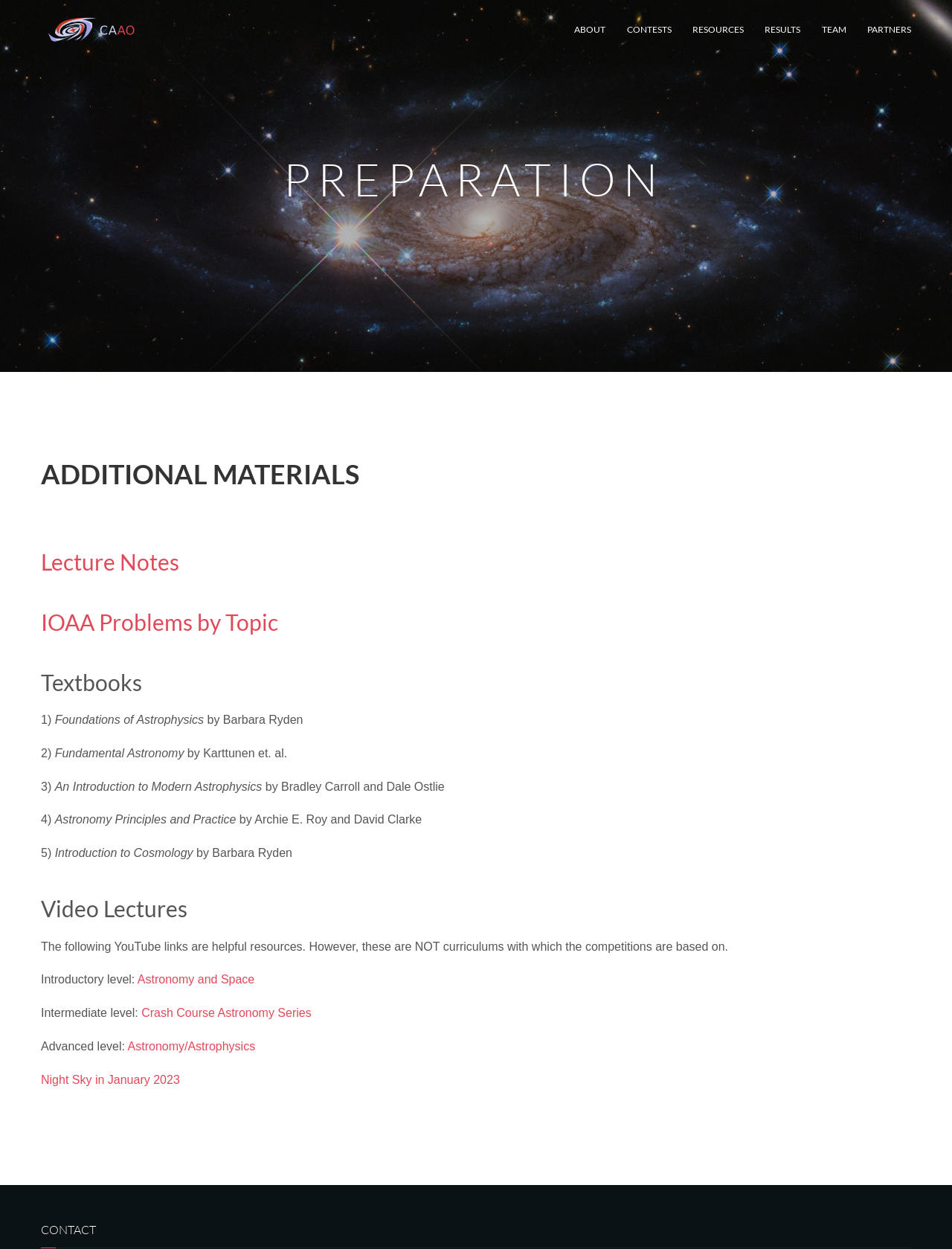Given the element description aria-label="Facebook" title="Facebook", specify the bounding box coordinates of the corresponding UI element in the format (top-left x, top-left y, bottom-right x, bottom-right y). All values must be between 0 and 1.

None